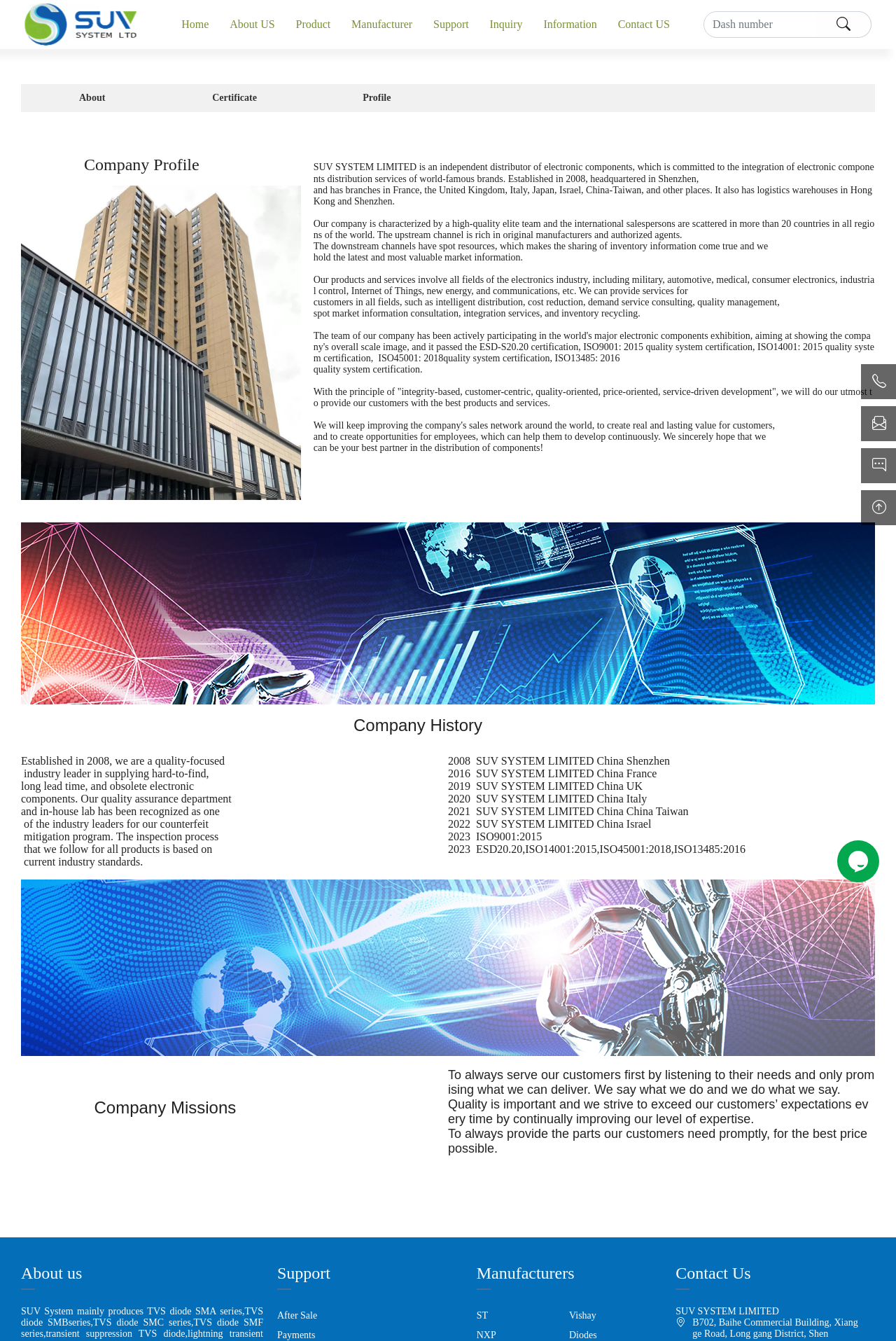Provide the bounding box coordinates of the UI element that matches the description: "aria-label="Search" placeholder="Dash number"".

[0.785, 0.008, 0.973, 0.028]